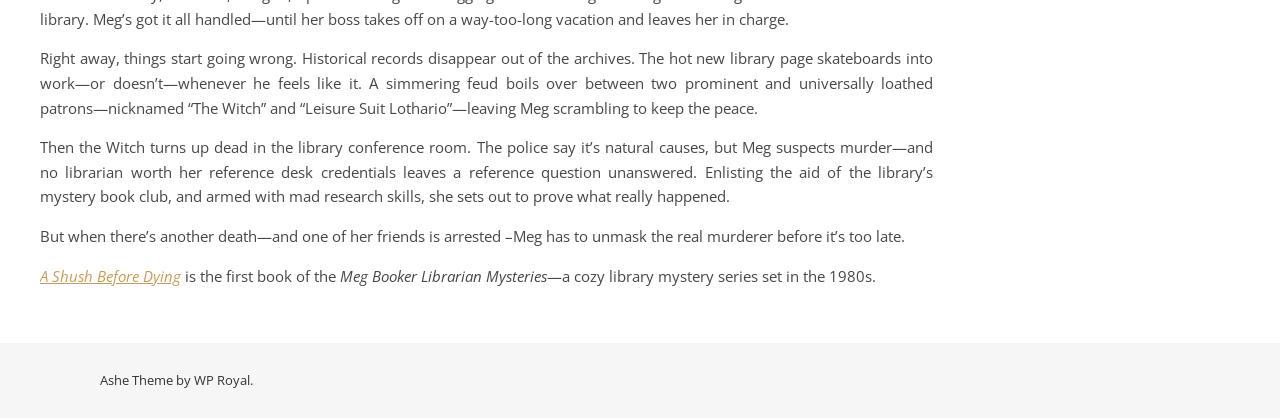Determine the bounding box coordinates of the UI element that matches the following description: "A Shush Before Dying". The coordinates should be four float numbers between 0 and 1 in the format [left, top, right, bottom].

[0.031, 0.635, 0.141, 0.683]